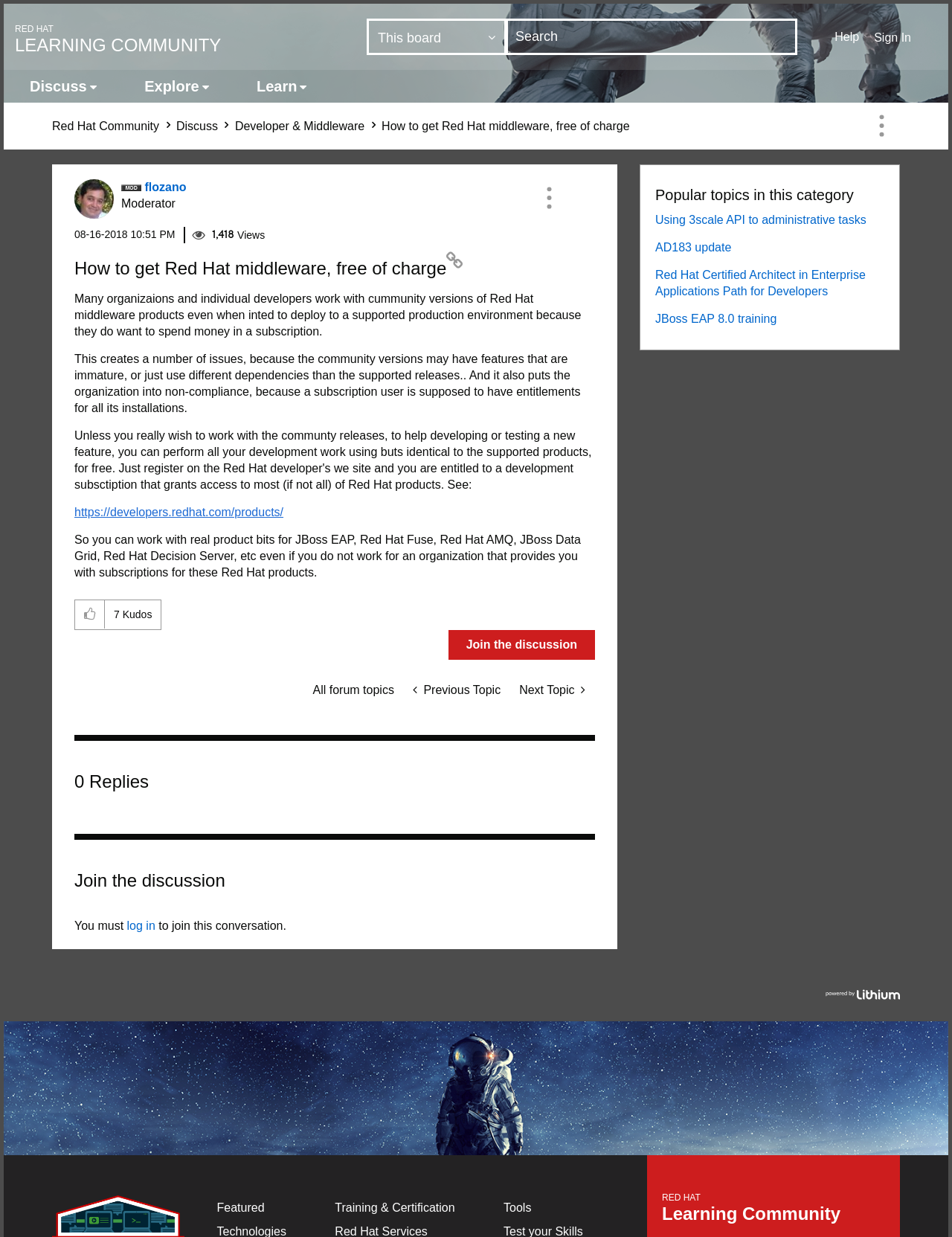Answer this question using a single word or a brief phrase:
What is the purpose of the 'Kudos' button?

To give kudos to this post